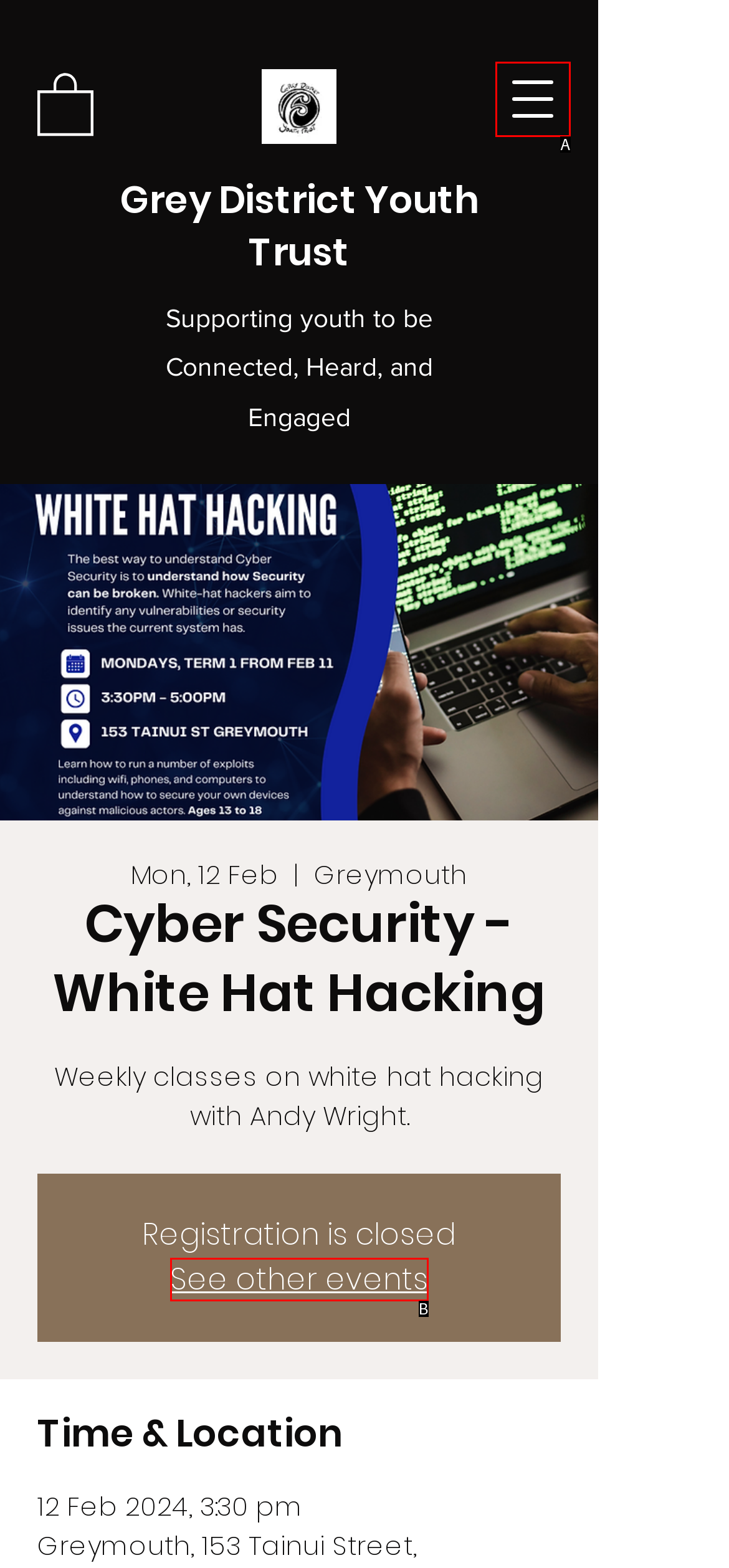Match the element description to one of the options: fantasy book
Respond with the corresponding option's letter.

None